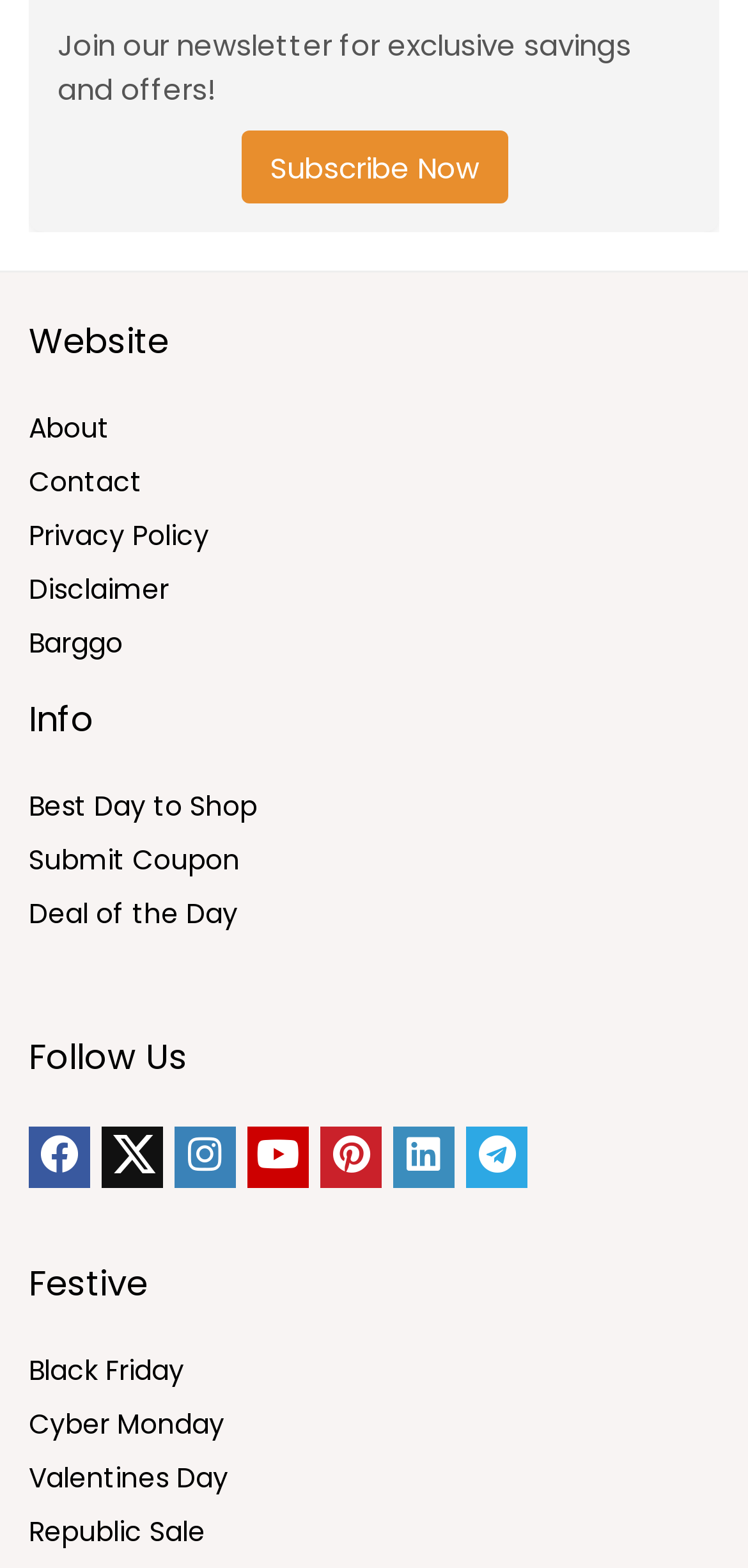Identify and provide the bounding box coordinates of the UI element described: "Best Day to Shop". The coordinates should be formatted as [left, top, right, bottom], with each number being a float between 0 and 1.

[0.038, 0.502, 0.344, 0.526]